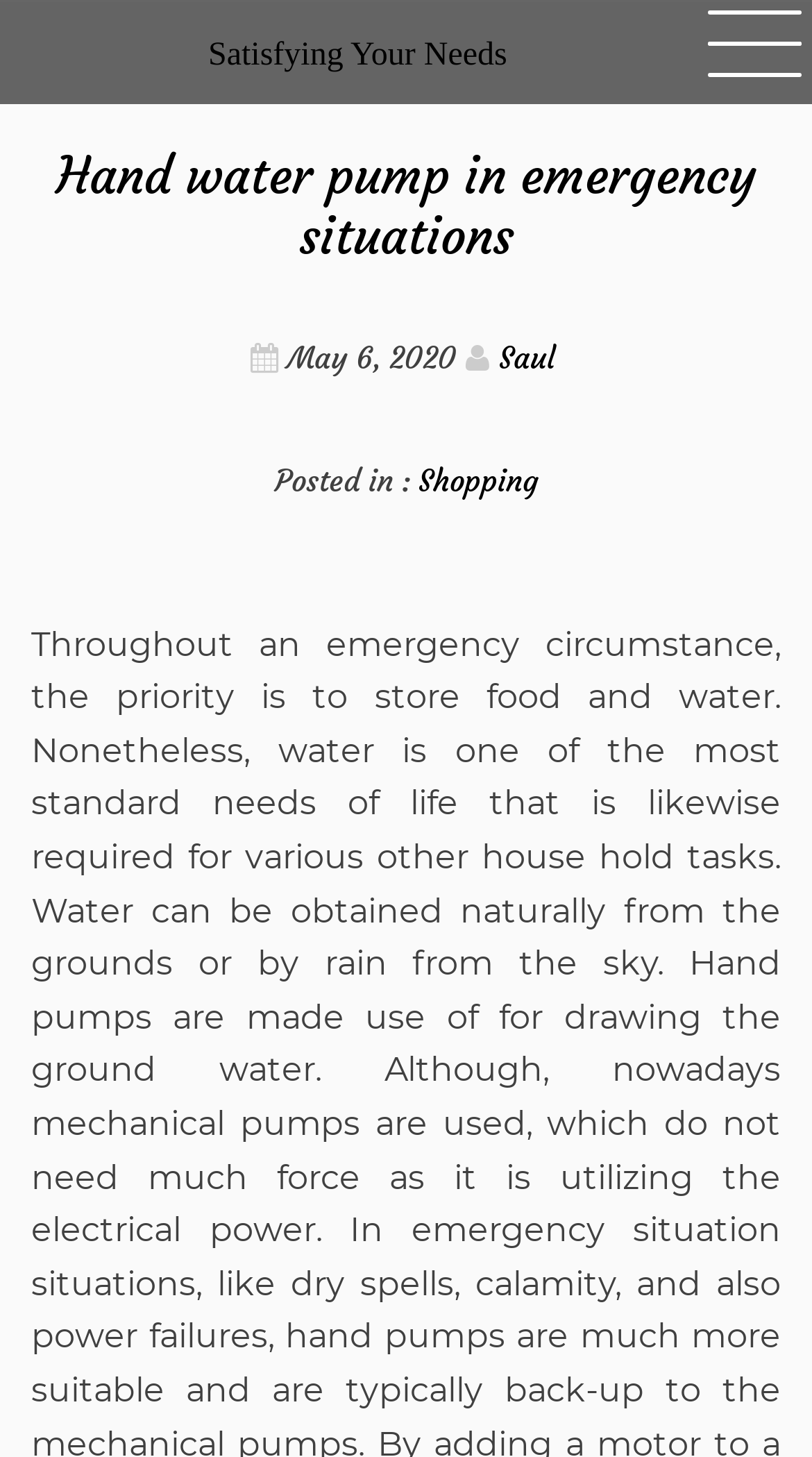Predict the bounding box of the UI element that fits this description: "Satisfying Your Needs".

[0.256, 0.026, 0.625, 0.05]